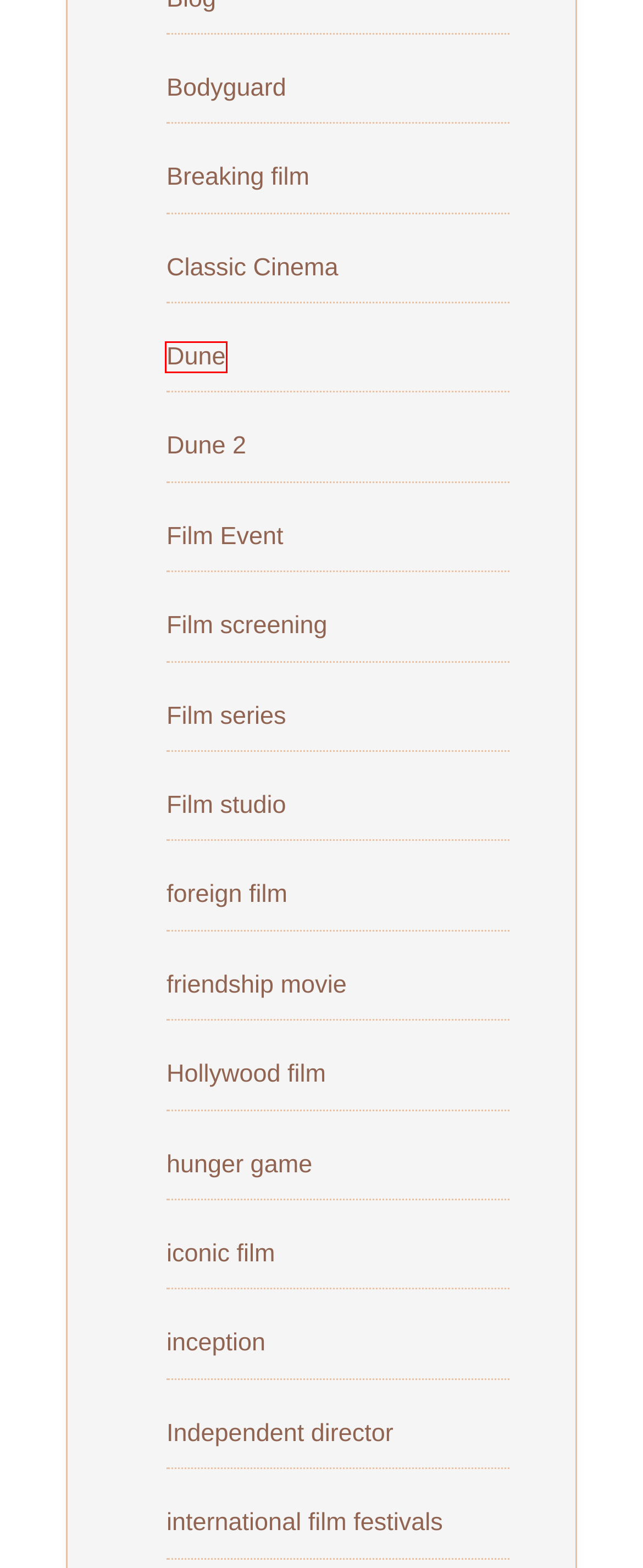You are presented with a screenshot of a webpage that includes a red bounding box around an element. Determine which webpage description best matches the page that results from clicking the element within the red bounding box. Here are the candidates:
A. foreign film - Camping Adventure
B. Film screening - Camping Adventure
C. Film studio - Camping Adventure
D. hunger game - Camping Adventure
E. inception - Camping Adventure
F. Film Event - Camping Adventure
G. Dune - Camping Adventure
H. Hollywood film - Camping Adventure

G